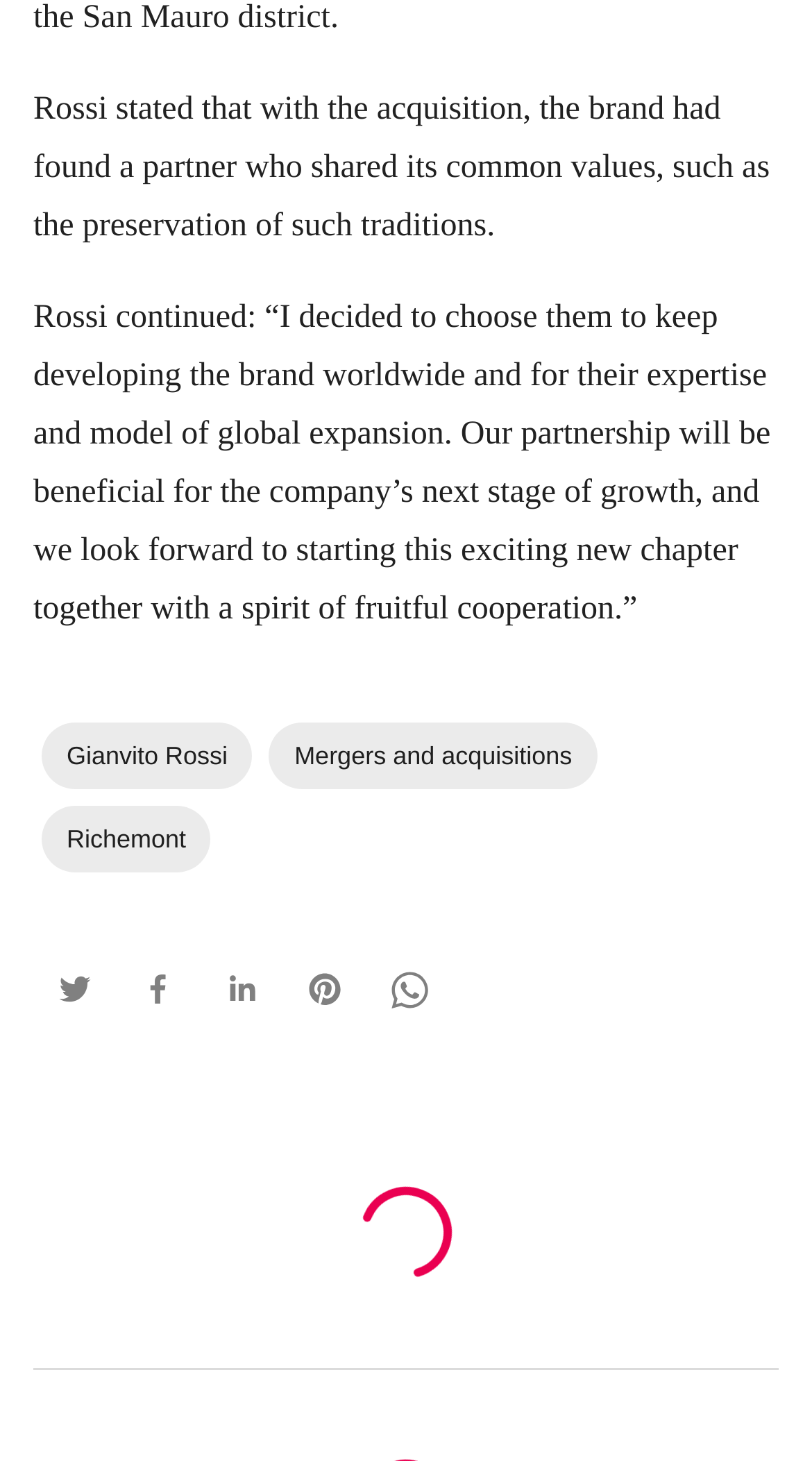How many social media buttons are present on the webpage?
Please provide a detailed answer to the question.

The webpage contains five social media buttons, namely Twitter, Facebook, Linkedin, Pinterest, and Whatsapp, each with an image element inside it. These buttons are likely used to share the content of the webpage on these social media platforms.